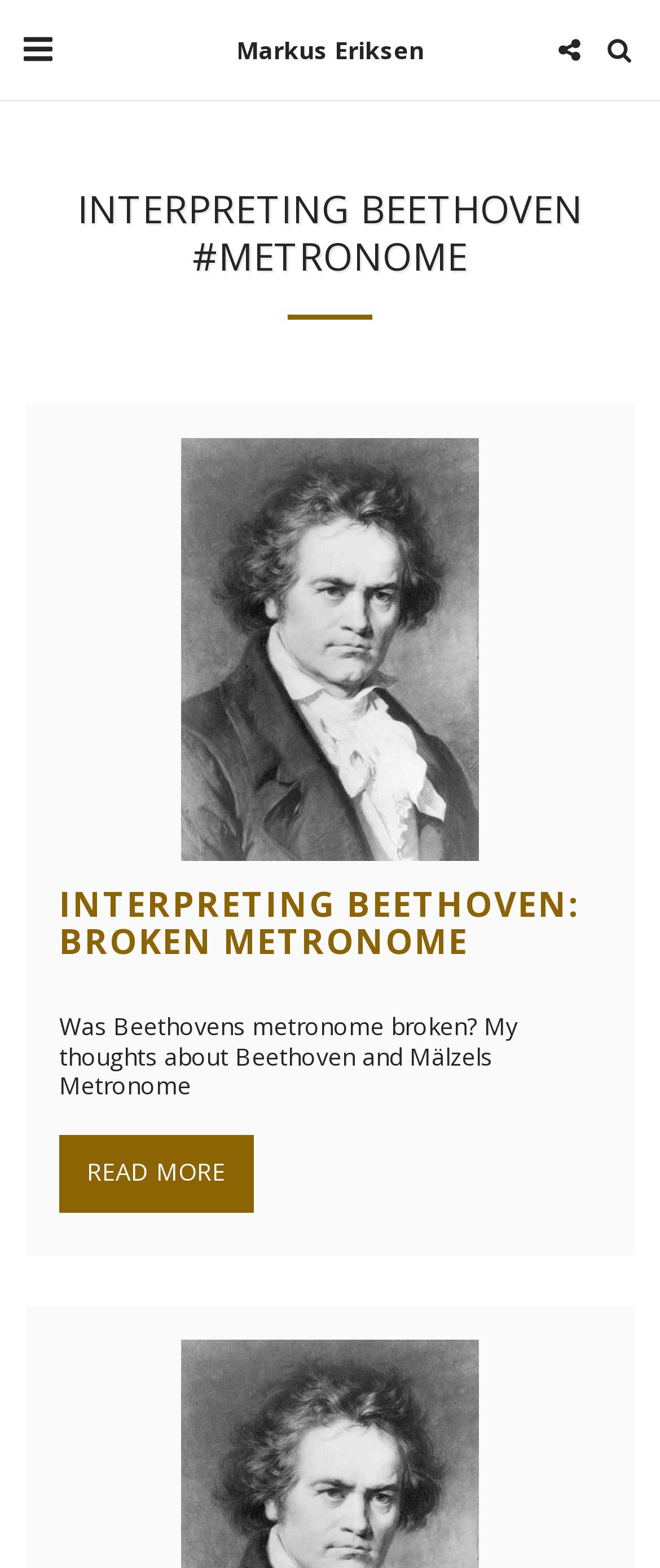Please analyze the image and provide a thorough answer to the question:
What is the title of the article?

The title of the article is found in the link element with the text 'Interpreting Beethoven: Broken Metronome' which is a subheading on the webpage.